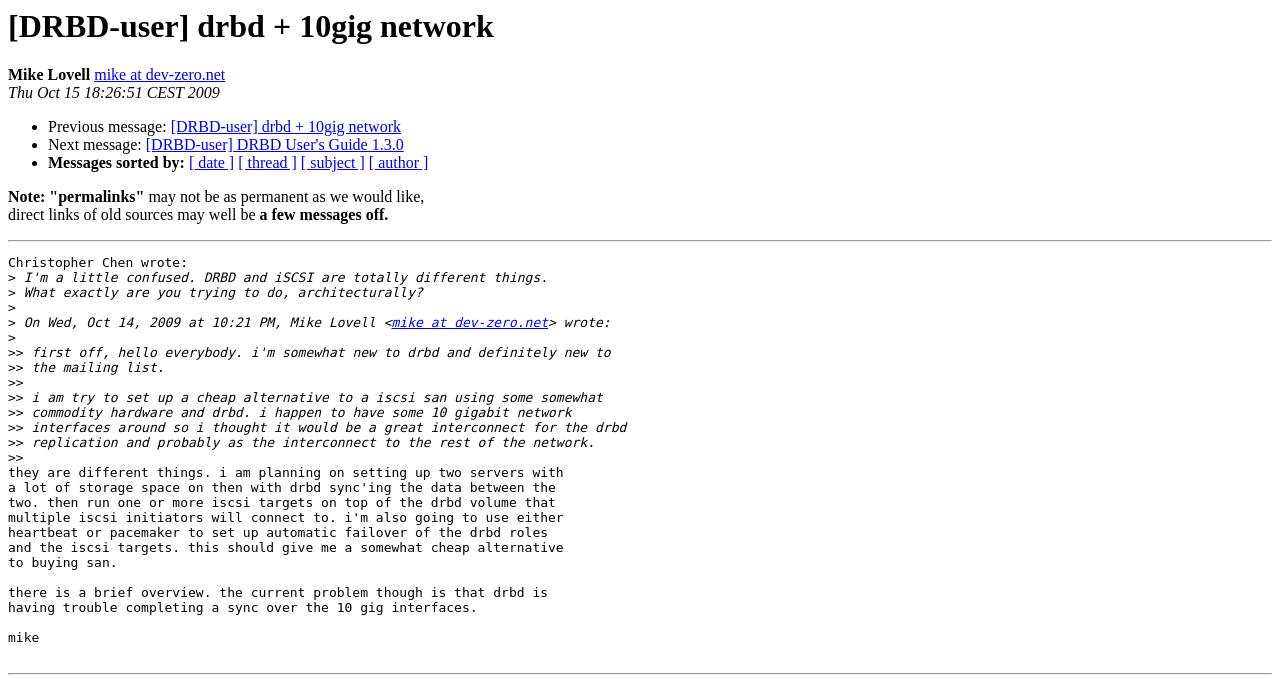Please locate the bounding box coordinates of the element that should be clicked to achieve the given instruction: "Visit Mike Lovell's homepage".

[0.074, 0.098, 0.176, 0.123]